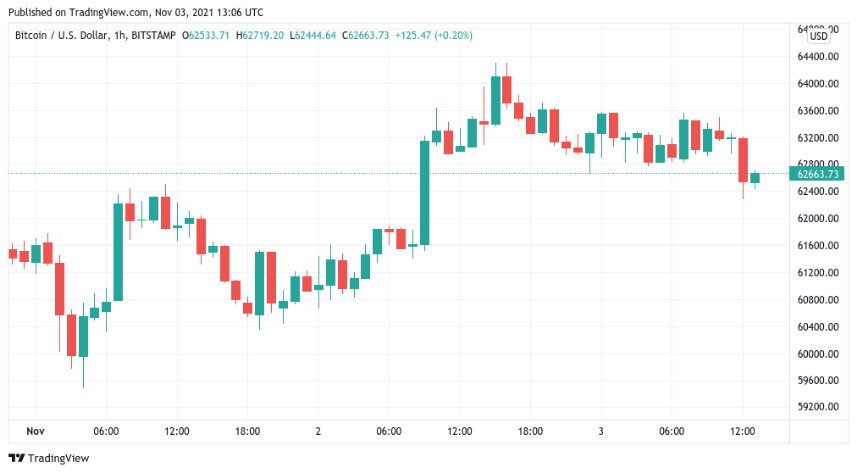Generate an elaborate caption that includes all aspects of the image.

The image presents a candlestick chart depicting the price movements of Bitcoin (BTC) against the U.S. Dollar, sourced from Bitstamp. The chart, published on November 3, 2021, illustrates a 1-hour timeframe, showcasing significant fluctuations in Bitcoin's price throughout the day. The vertical axis represents the price in USD, while the horizontal axis marks the time over the course of November 3. With notable spikes and dips, the chart highlights Bitcoin's volatility, showing a high point of approximately $64,000 before experiencing lows around $62,000. The specific data reflects a recent increase, with Bitcoin priced at $62,663.73 at the time of this snapshot, indicating a rise of $125.47 or +0.20%. This visual representation serves to underscore the dynamic nature of Bitcoin trading and market behavior during this period.